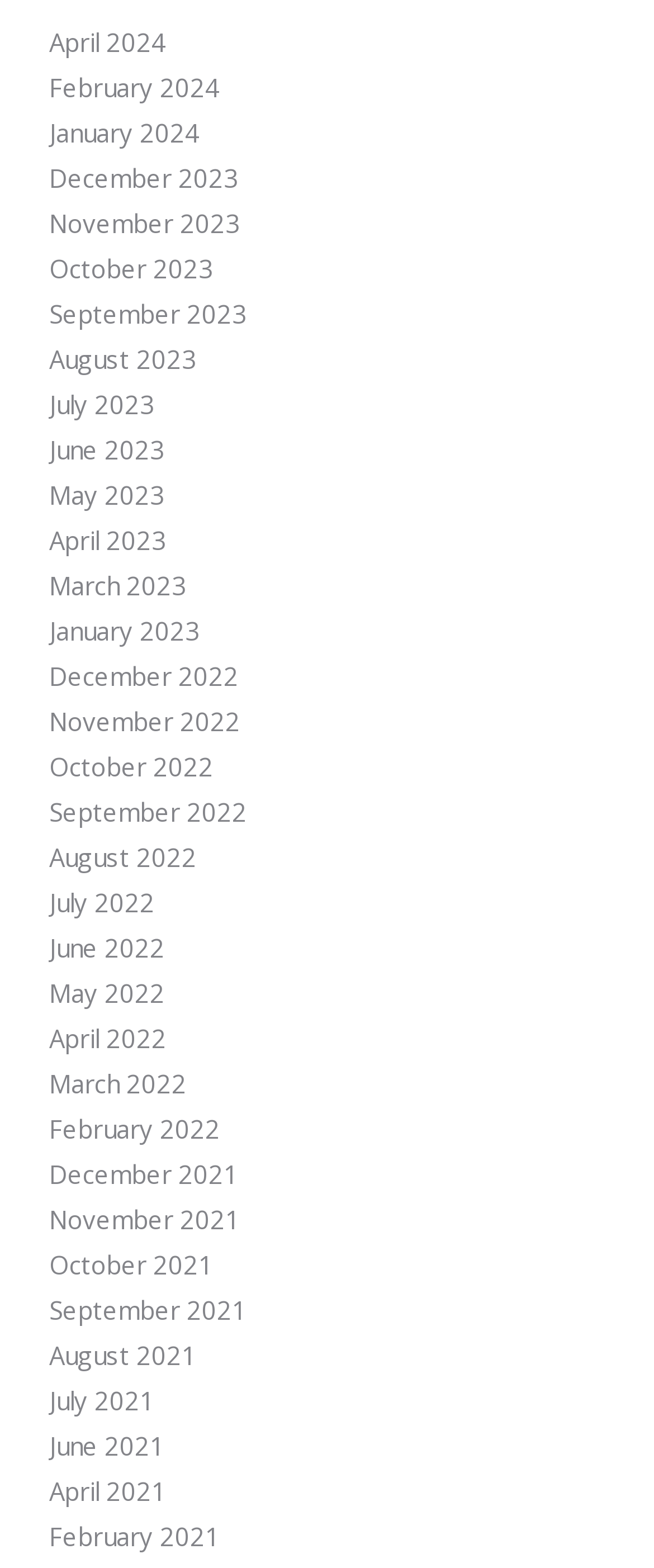Identify the bounding box coordinates of the specific part of the webpage to click to complete this instruction: "Browse September 2021".

[0.075, 0.824, 0.378, 0.846]